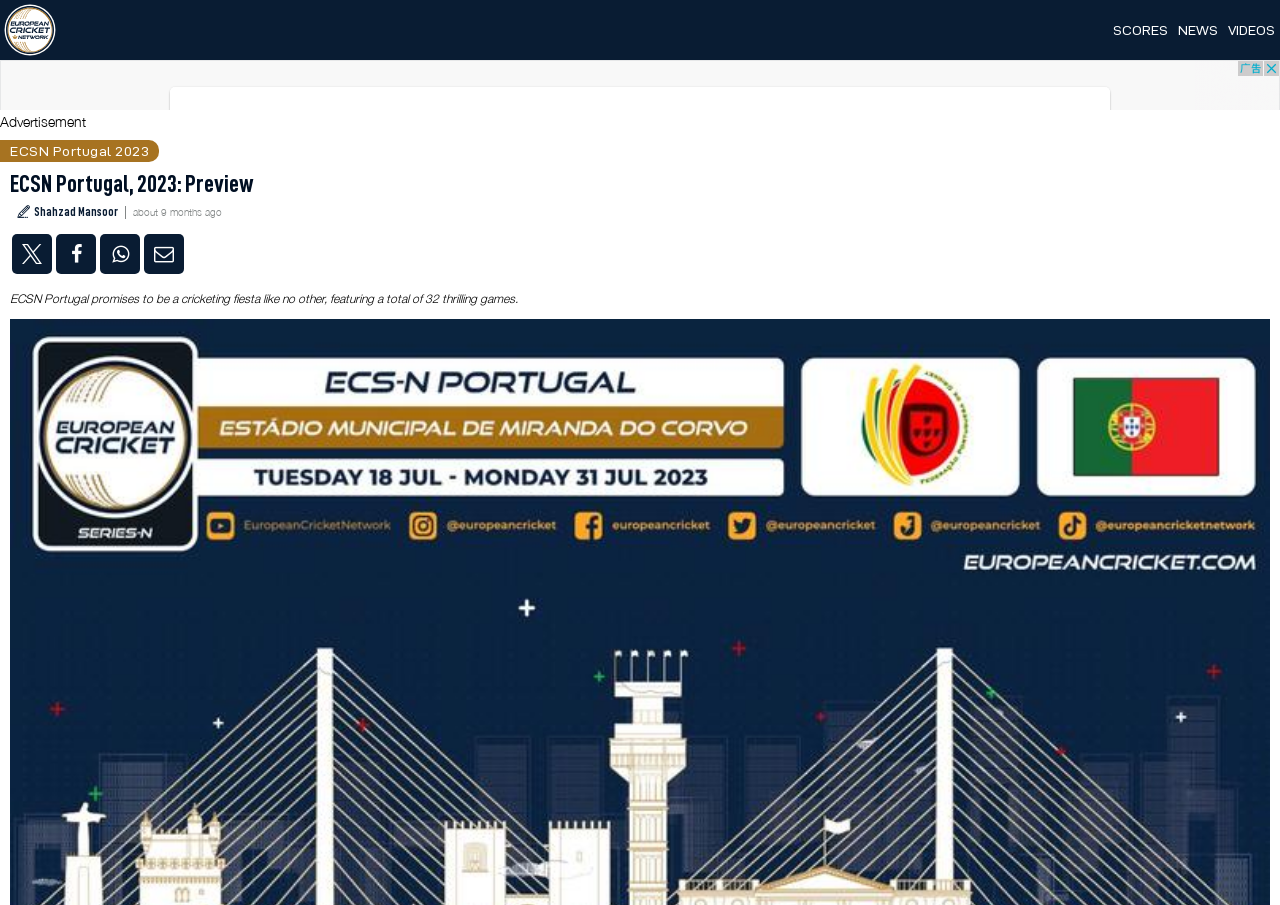Look at the image and answer the question in detail:
How many games will ECSN Portugal feature?

The answer can be found in the StaticText element with the text 'ECSN Portugal promises to be a cricketing fiesta like no other, featuring a total of 32 thrilling games.' which is located at the bottom of the webpage.